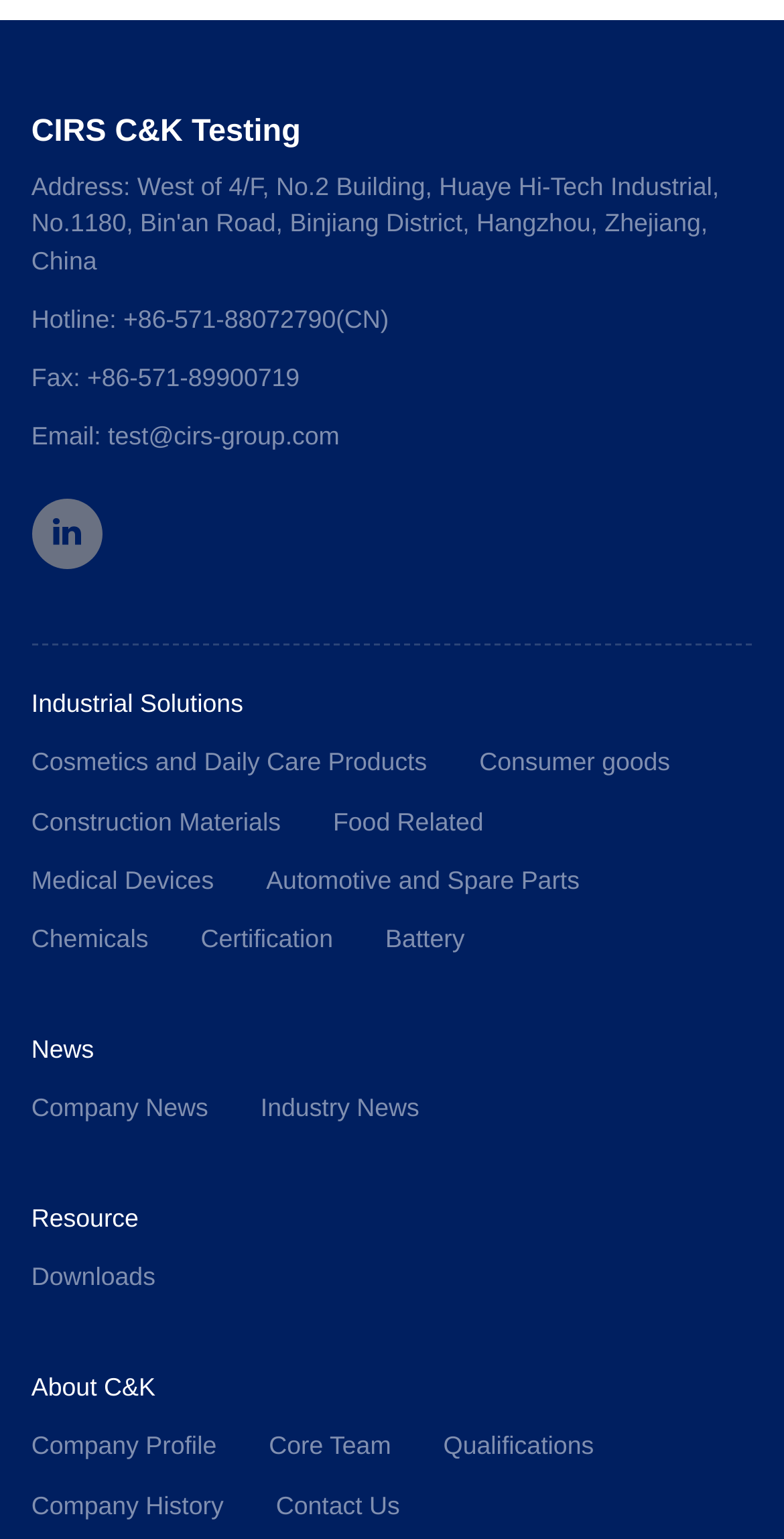Find the bounding box coordinates of the element to click in order to complete the given instruction: "Learn about cosmetics and daily care products."

[0.04, 0.484, 0.545, 0.508]